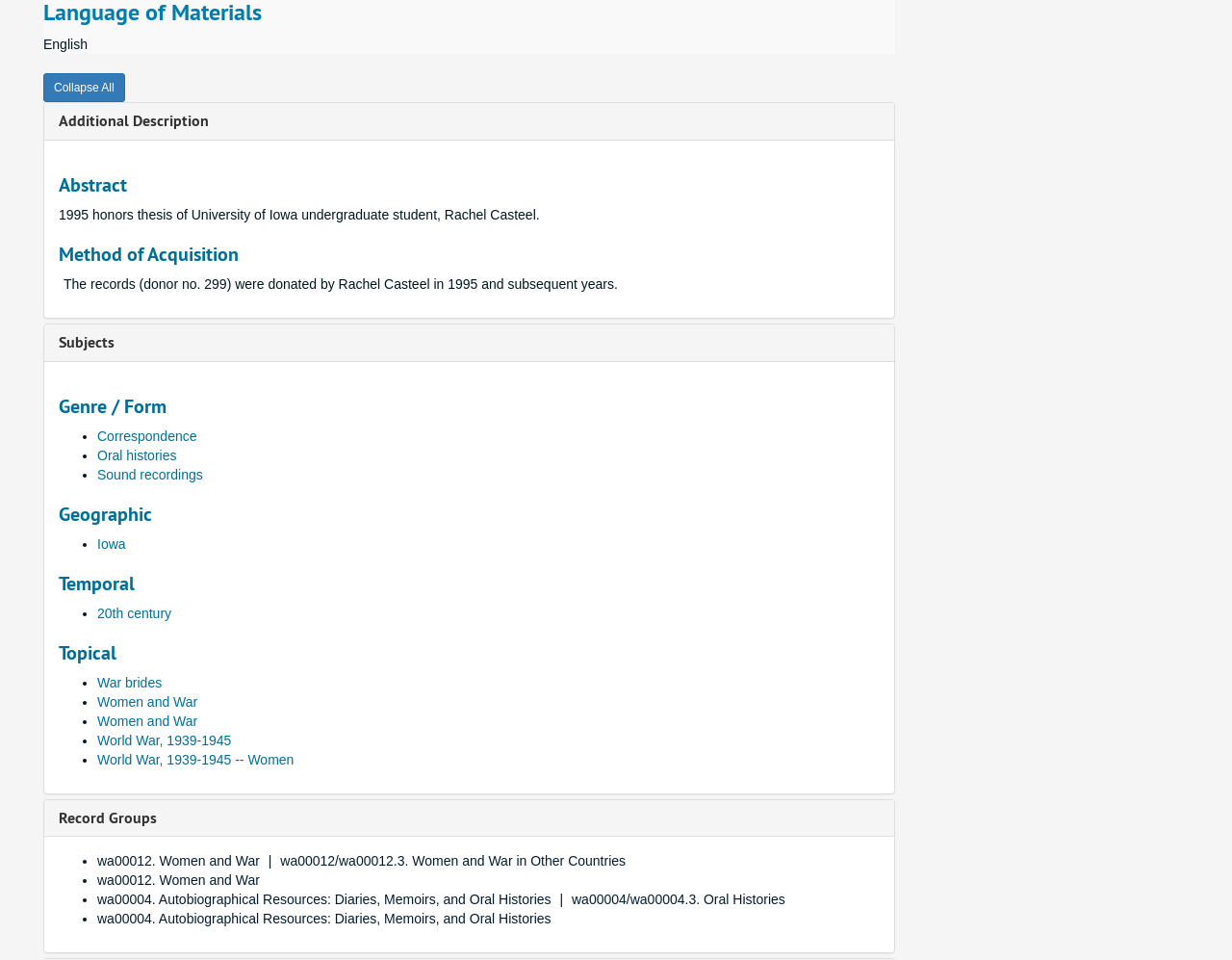Please locate the clickable area by providing the bounding box coordinates to follow this instruction: "Collapse All".

[0.035, 0.077, 0.101, 0.107]